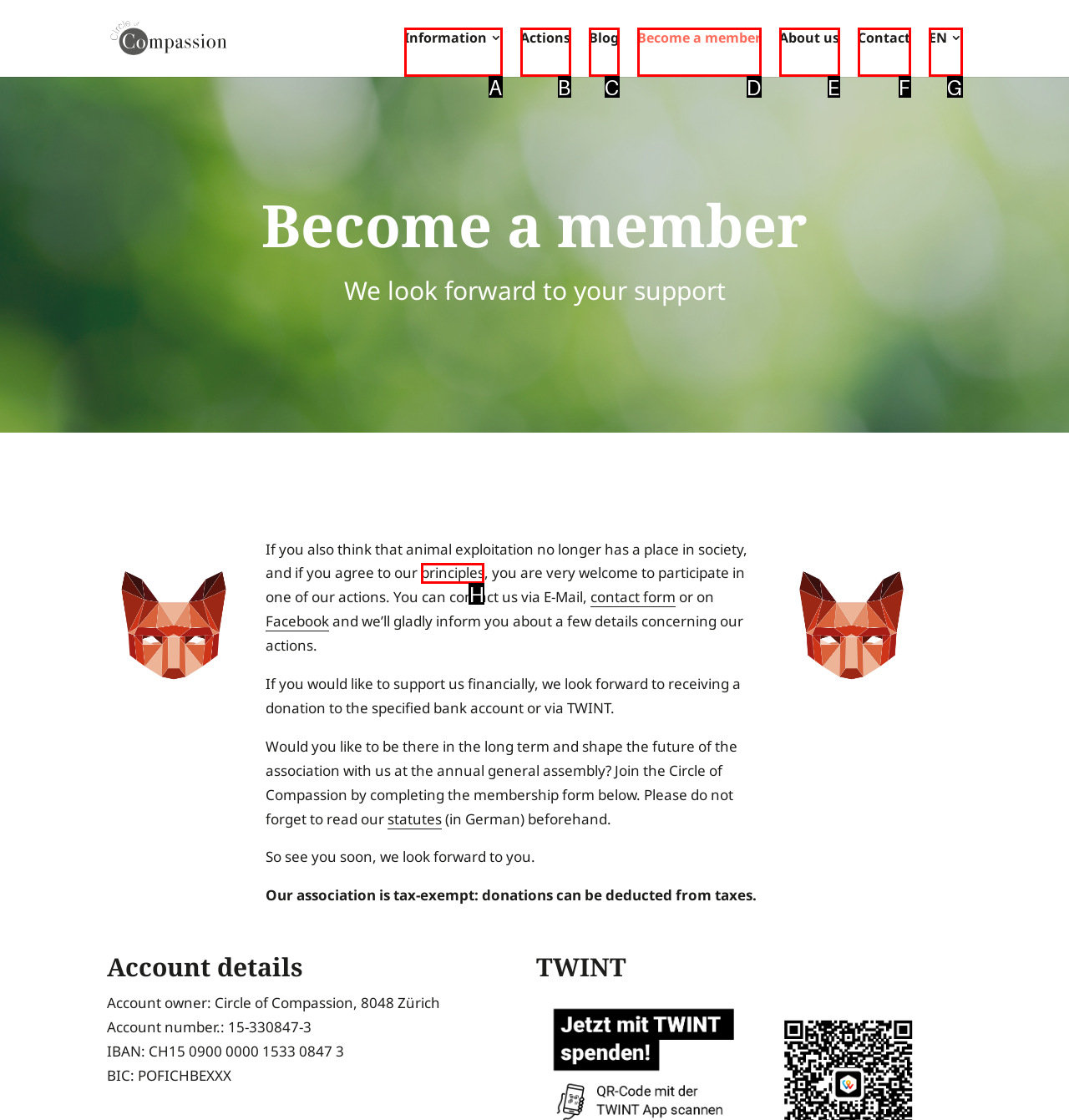For the task "Read about the principles", which option's letter should you click? Answer with the letter only.

H